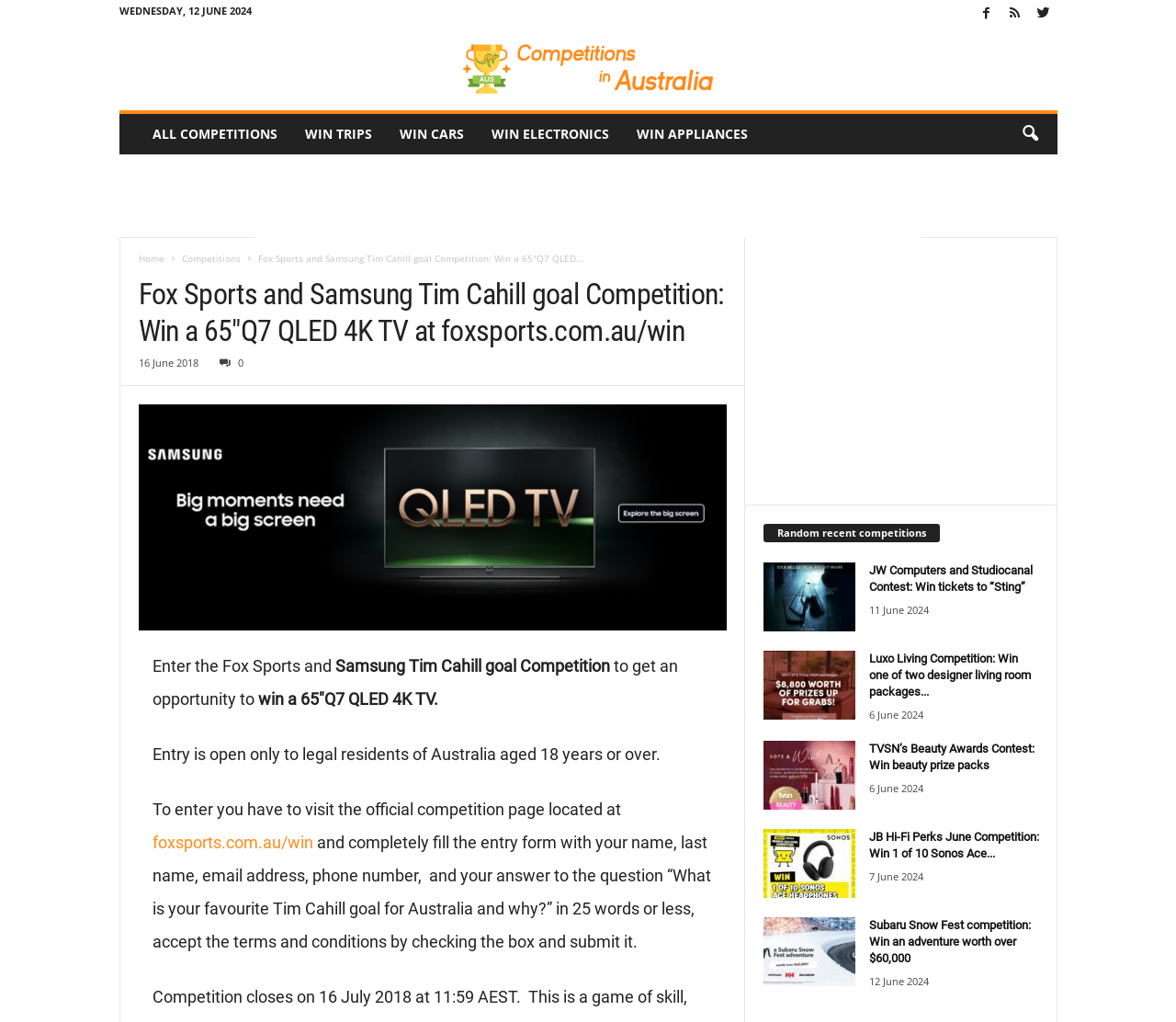What is the eligibility criteria for the competition?
Look at the screenshot and respond with a single word or phrase.

Legal residents of Australia aged 18 years or over